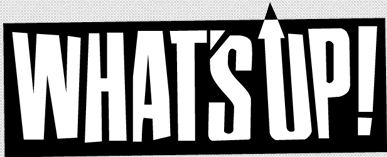What is the significance of the upward arrow?
Refer to the image and give a detailed answer to the question.

The upward arrow integrated into the logo adds a dynamic touch, symbolizing progress and enthusiasm, which is reflective of the magazine's mission to provide readers with entertainment and lifestyle insights.